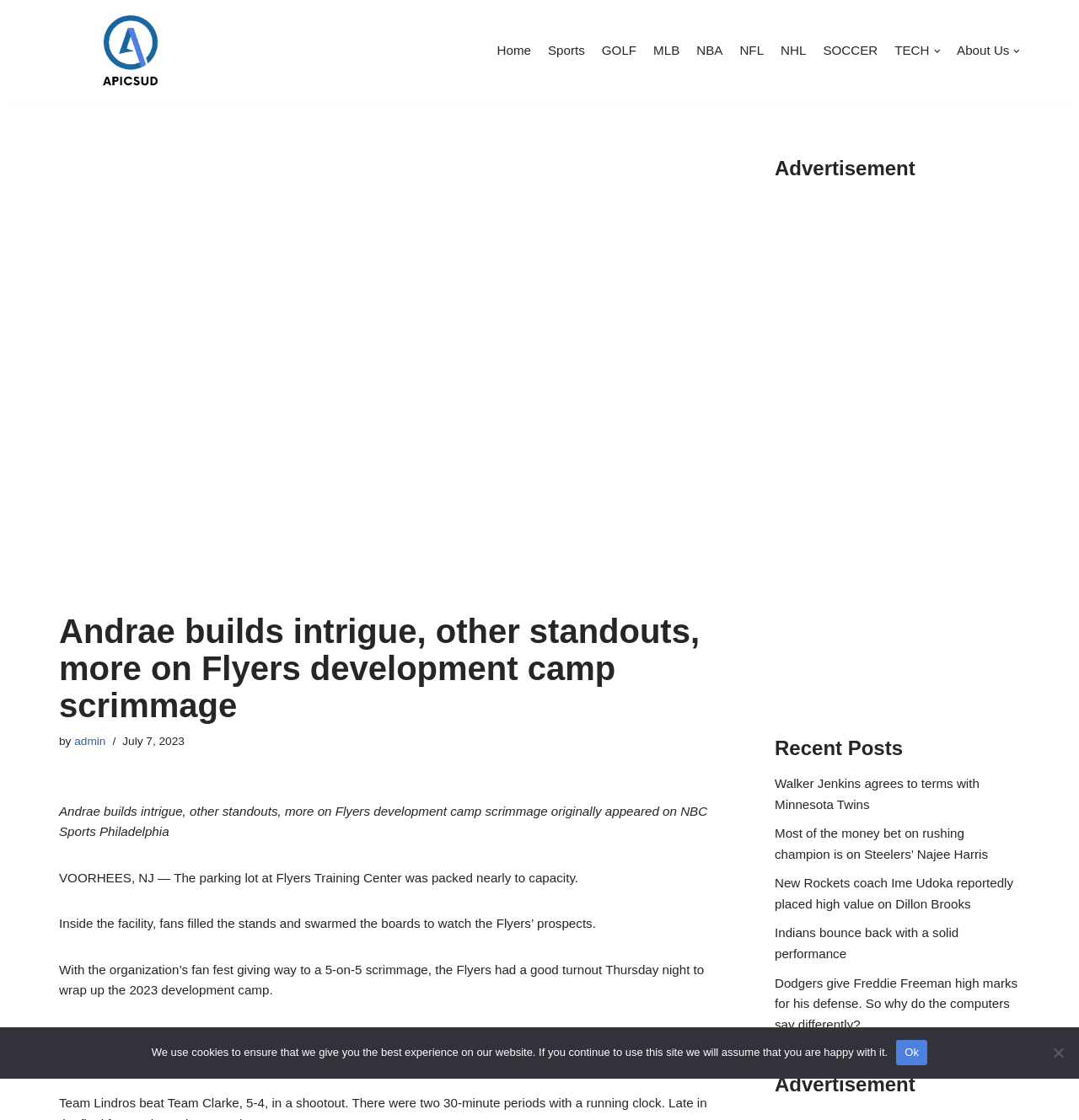Who is the player quoted in the article?
Carefully analyze the image and provide a thorough answer to the question.

I found the answer by reading the text in the webpage, specifically the quote '“It’s a new era of orange and everyone loves it I guess,” Tyson Foerster said with a smile.' which mentions the name of the player.